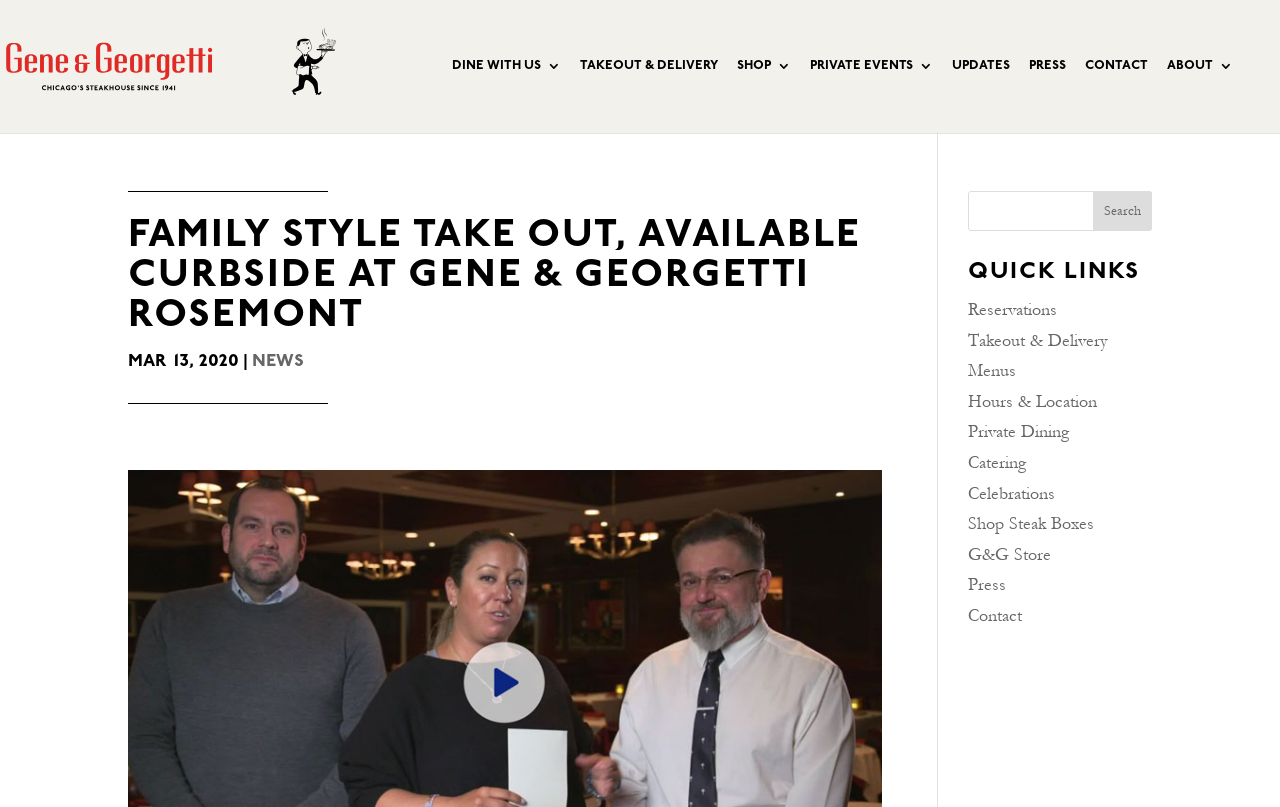Identify the bounding box coordinates of the region that needs to be clicked to carry out this instruction: "Click on the 'DINE WITH US' link". Provide these coordinates as four float numbers ranging from 0 to 1, i.e., [left, top, right, bottom].

[0.353, 0.074, 0.438, 0.165]